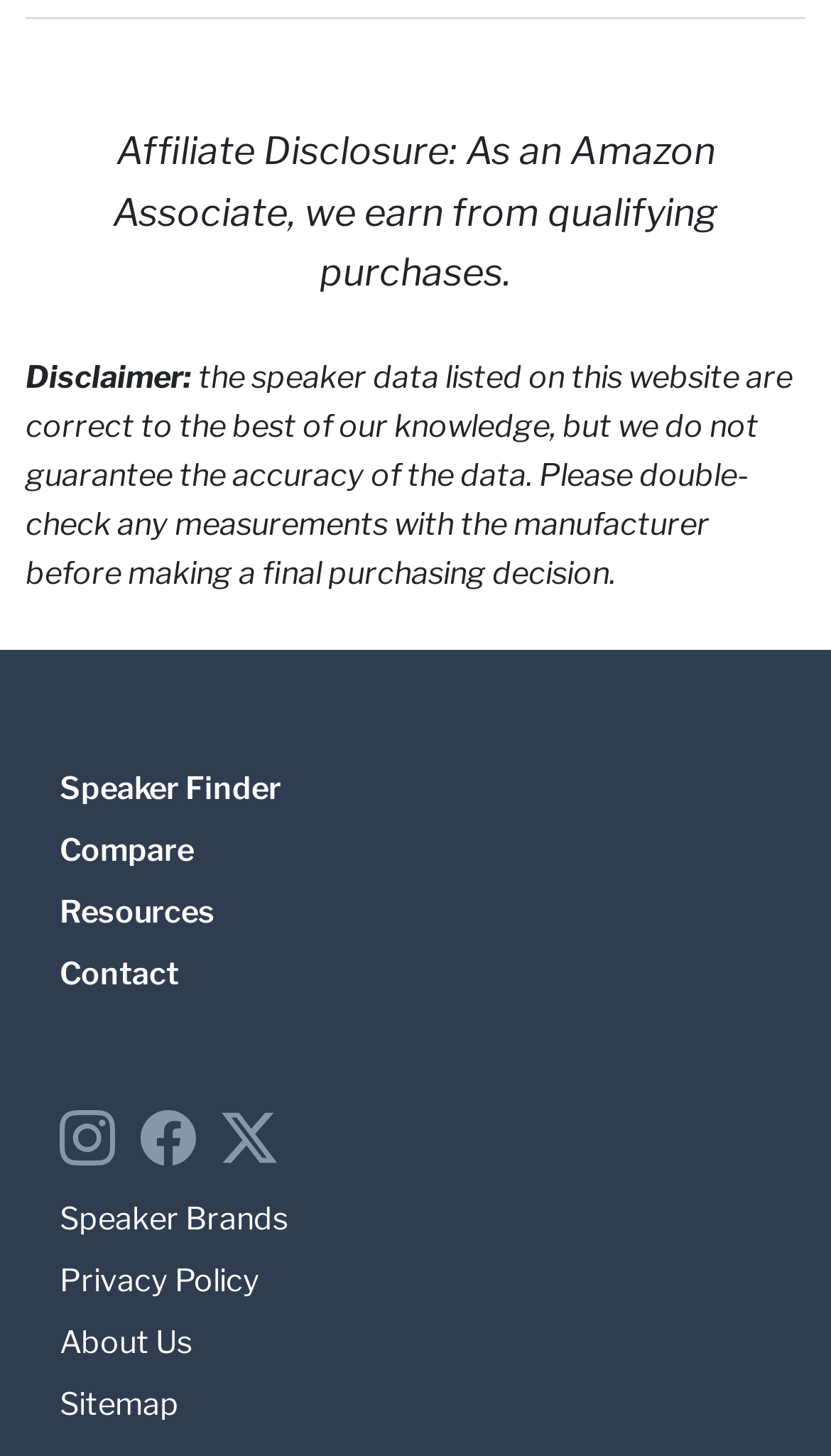Determine the bounding box coordinates of the UI element described by: "Resources".

[0.072, 0.614, 0.259, 0.64]